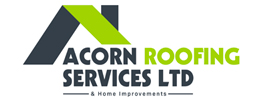Offer a detailed narrative of what is shown in the image.

The image features the logo of Acorn Roofing Services Ltd, a company specializing in roofing and home improvement solutions. The design includes a stylized roof icon in dark gray and green, symbolizing strength and innovation. The company name, "ACORN ROOFING SERVICES LTD," is prominently displayed in bold, modern typography, with the word "SERVICES" highlighted for emphasis. Below, the tagline "& Home Improvements" further emphasizes their commitment to enhancing residential properties. This logo visually represents the company’s dedication to quality and reliable roofing services in Adderbury and the surrounding Oxfordshire areas.